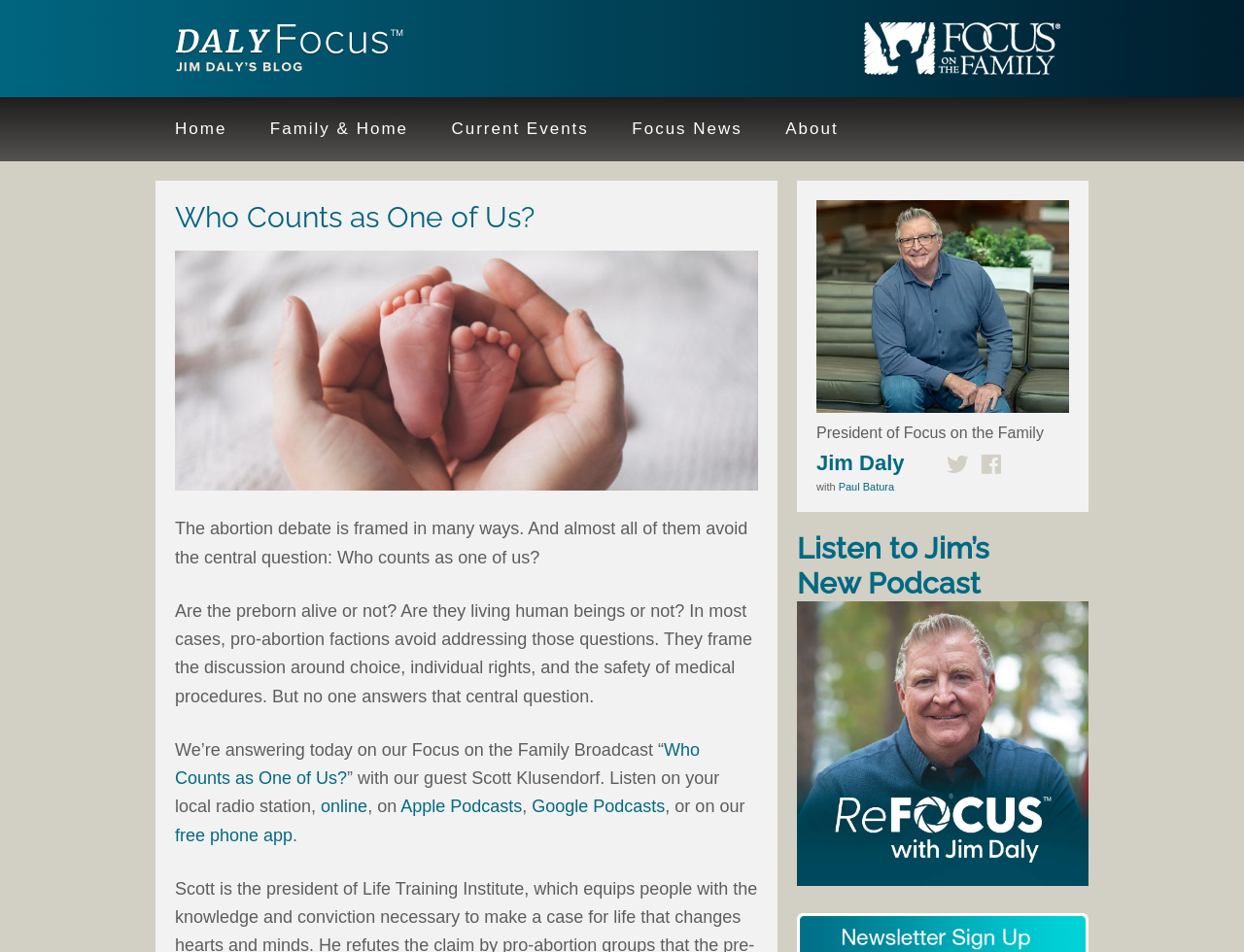Using the information in the image, give a comprehensive answer to the question: 
What is the organization mentioned in the article?

I found the answer by looking at the top of the webpage, where I saw a logo with the text 'FOTF logo'. This logo is likely associated with the organization 'Focus on the Family', which is mentioned in the article.